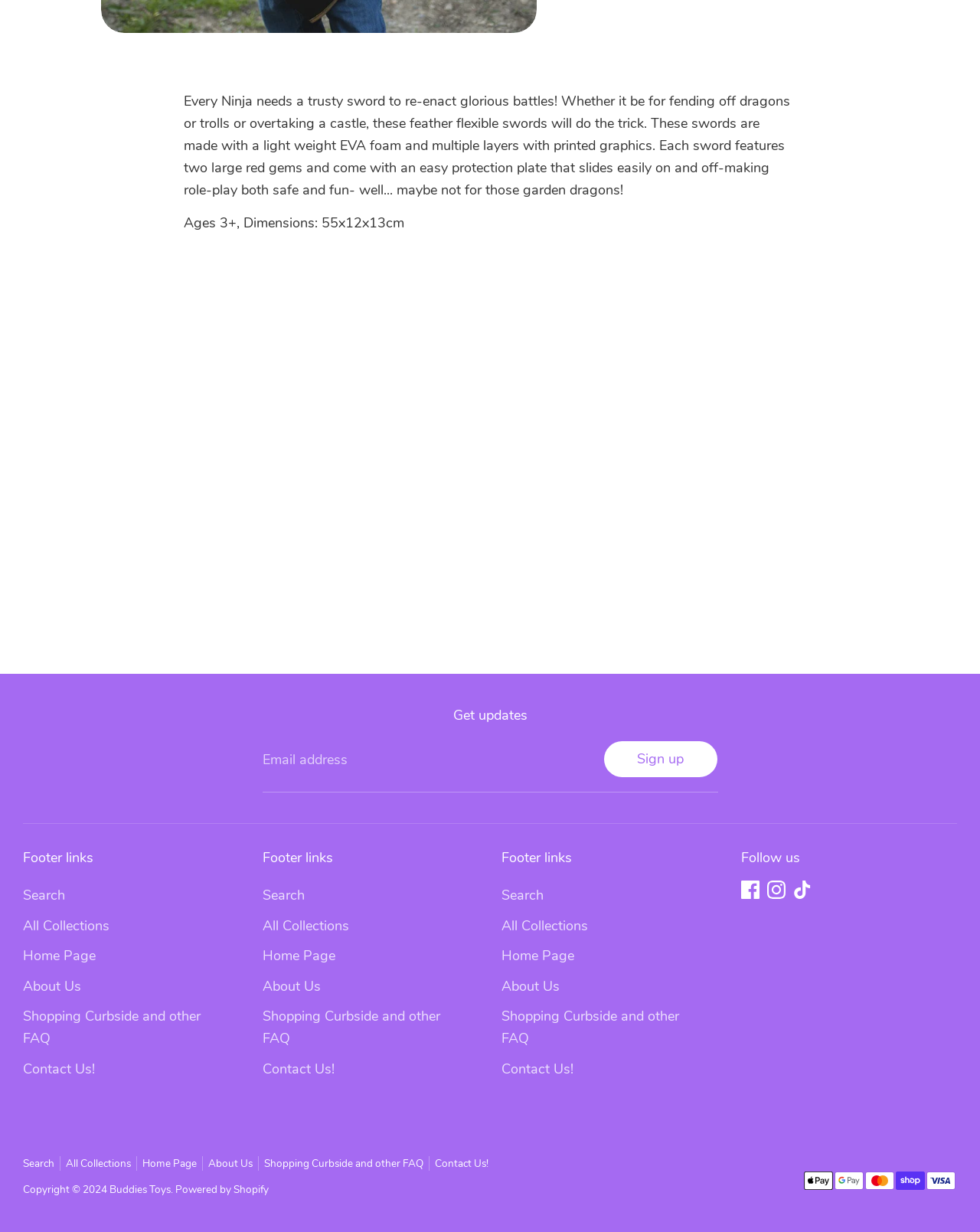Refer to the image and offer a detailed explanation in response to the question: How many products are shown under 'You may also like'?

Under the 'You may also like' section, there are 5 products listed, each with a link, image, and price.